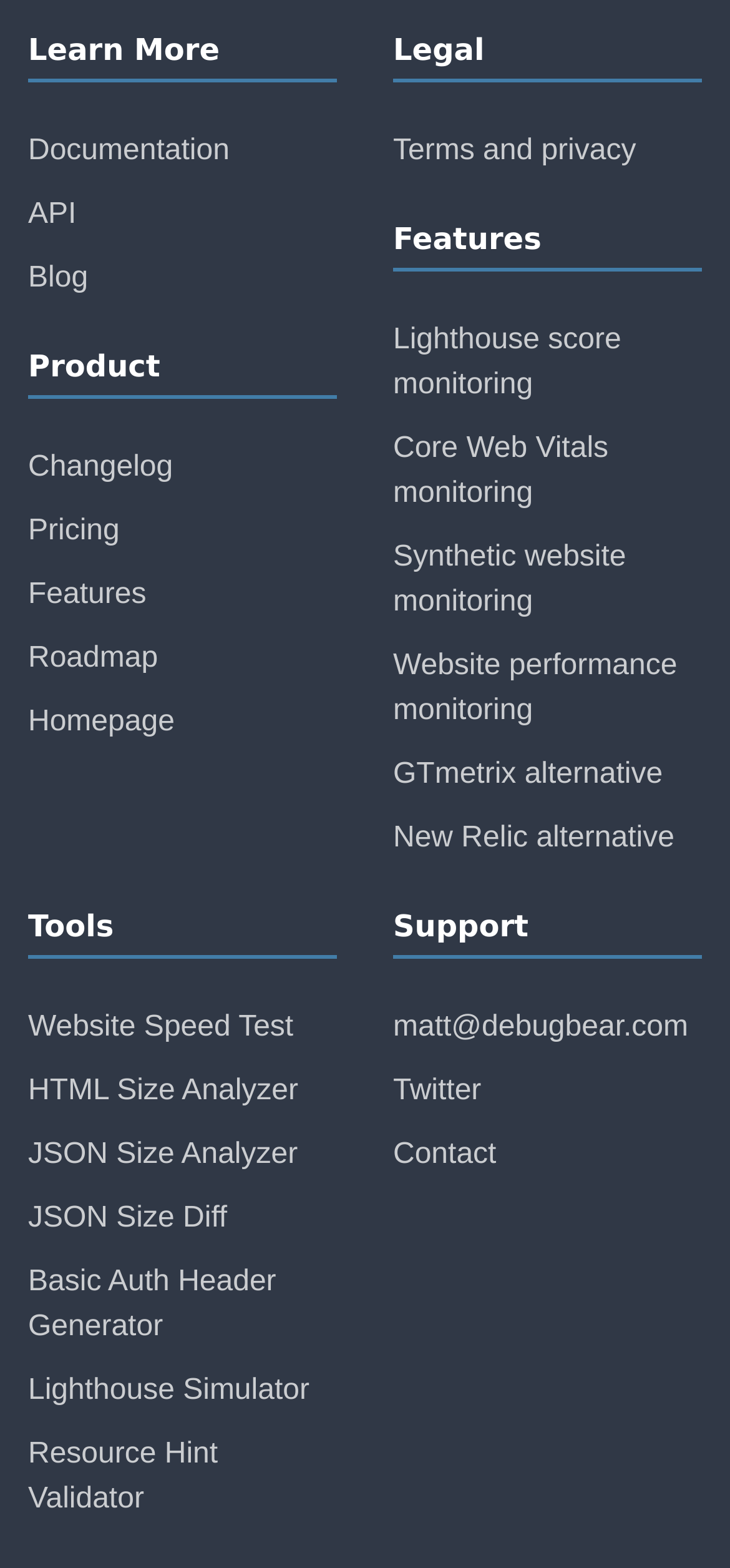Identify the bounding box coordinates of the clickable section necessary to follow the following instruction: "Click on the 'Open search' button". The coordinates should be presented as four float numbers from 0 to 1, i.e., [left, top, right, bottom].

None